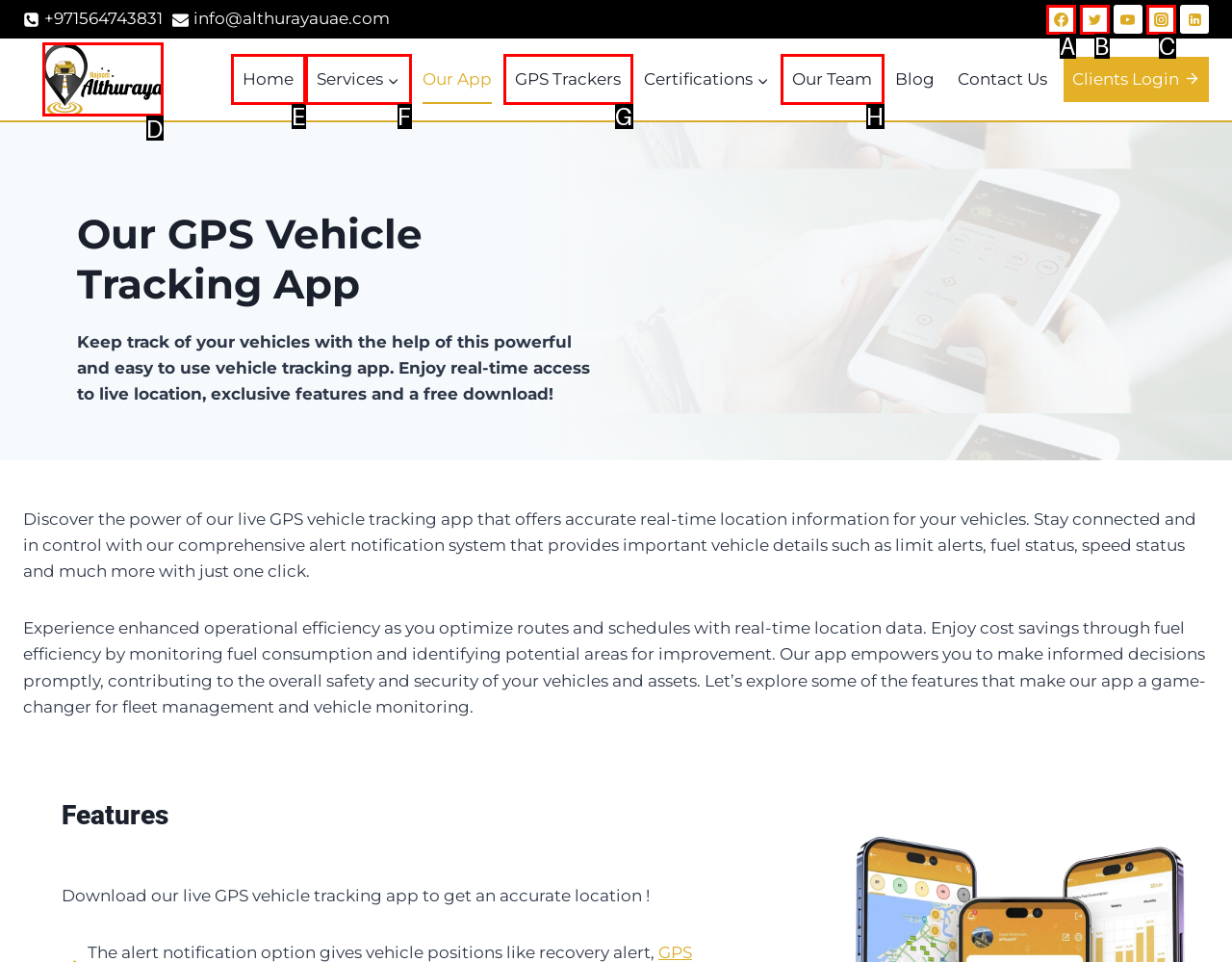Given the element description: Facebook
Pick the letter of the correct option from the list.

A